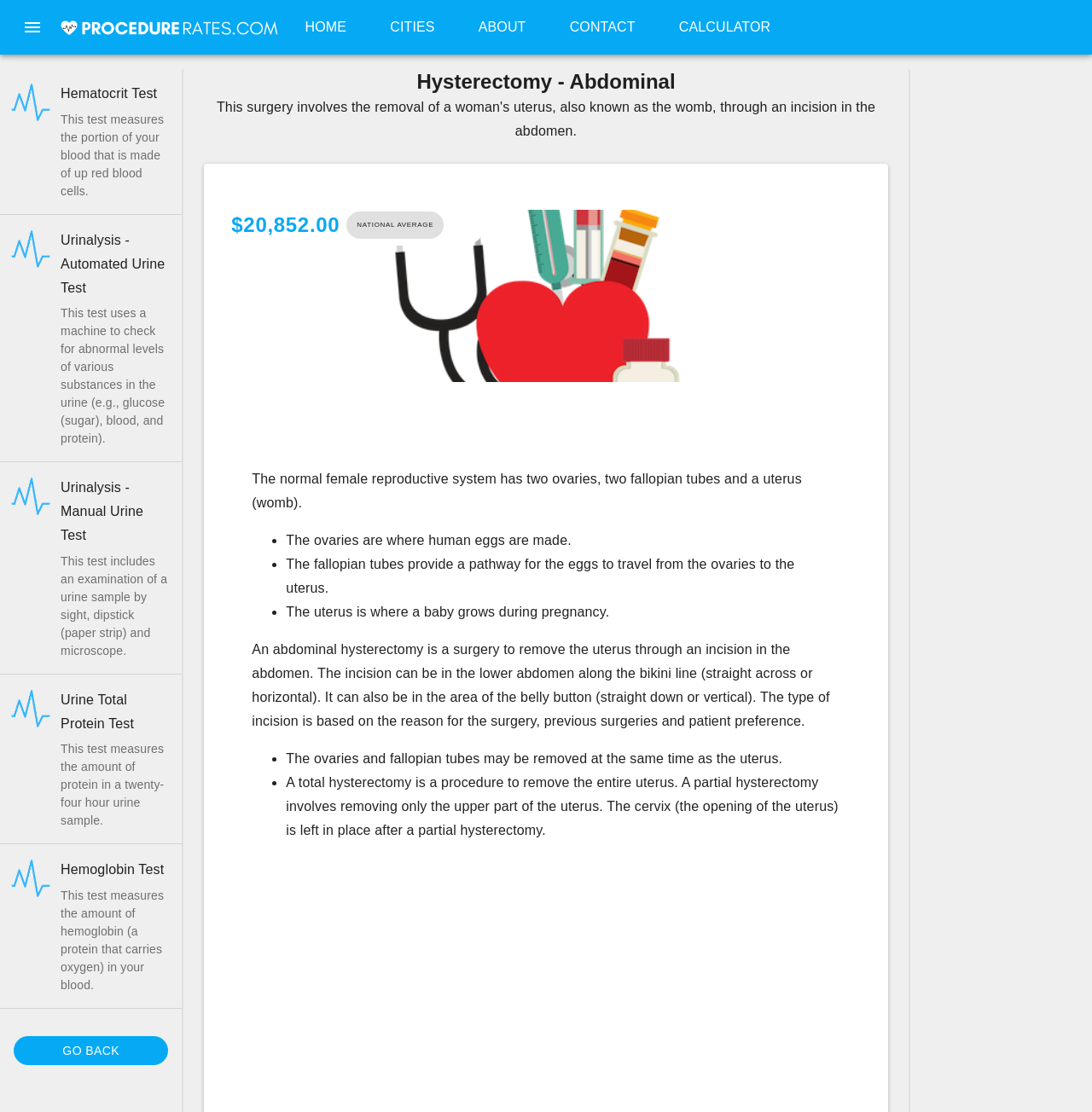Provide a brief response to the question below using one word or phrase:
What is the normal function of the uterus?

Where a baby grows